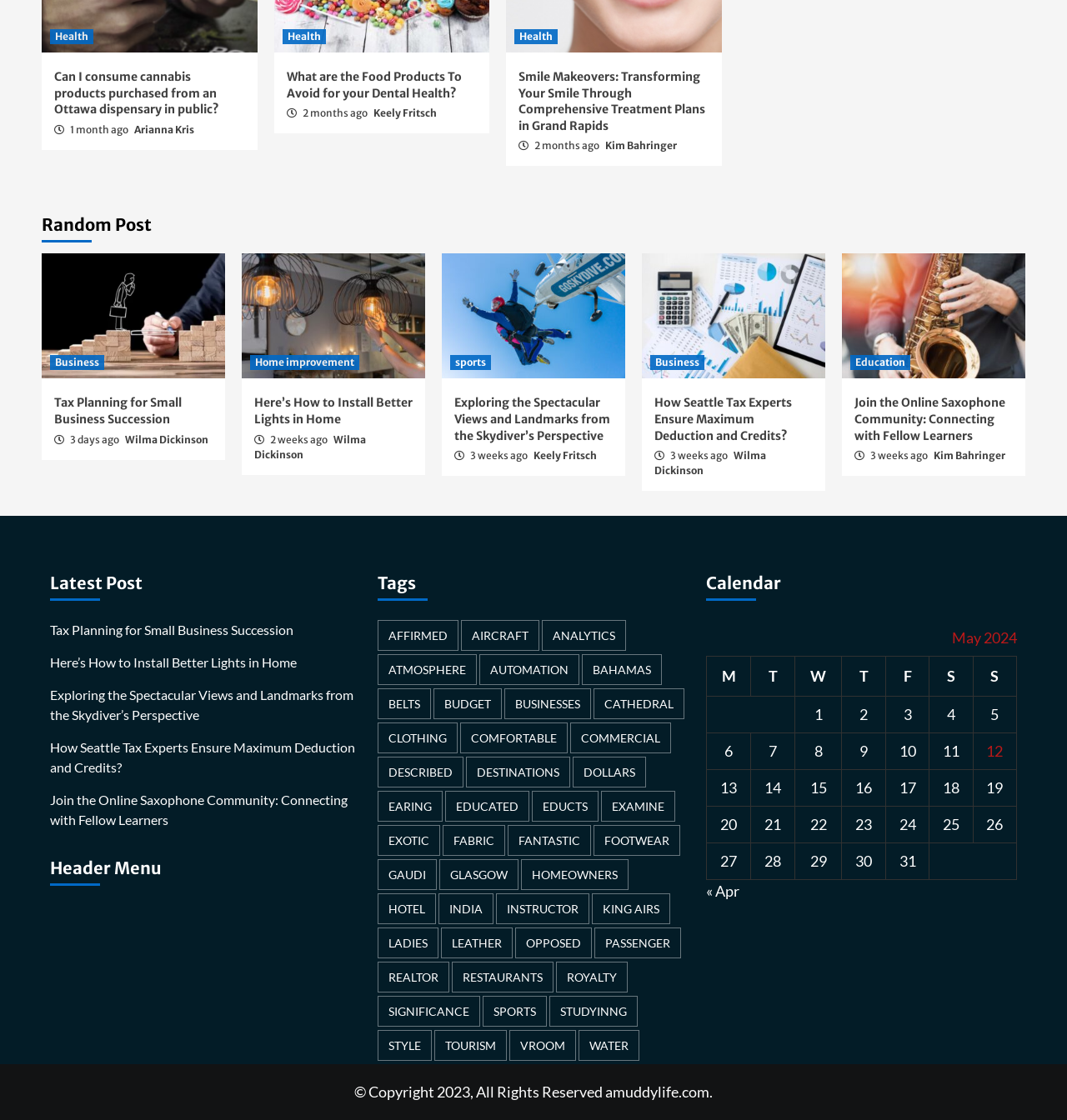Identify the bounding box coordinates of the area that should be clicked in order to complete the given instruction: "View the post from 'Arianna Kris'". The bounding box coordinates should be four float numbers between 0 and 1, i.e., [left, top, right, bottom].

[0.126, 0.11, 0.182, 0.121]